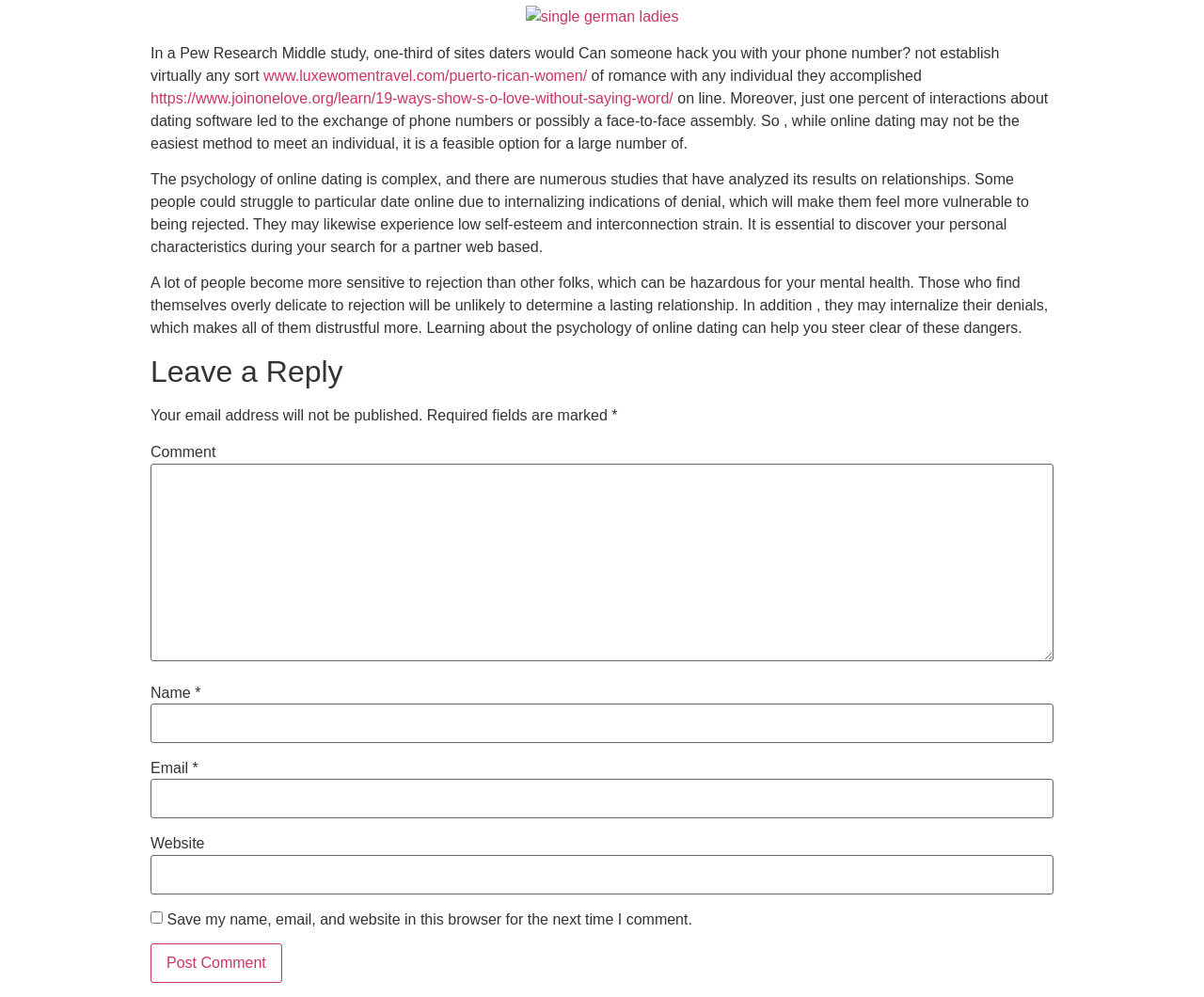Determine the bounding box coordinates for the HTML element described here: "name="submit" value="Post Comment"".

[0.125, 0.947, 0.234, 0.986]